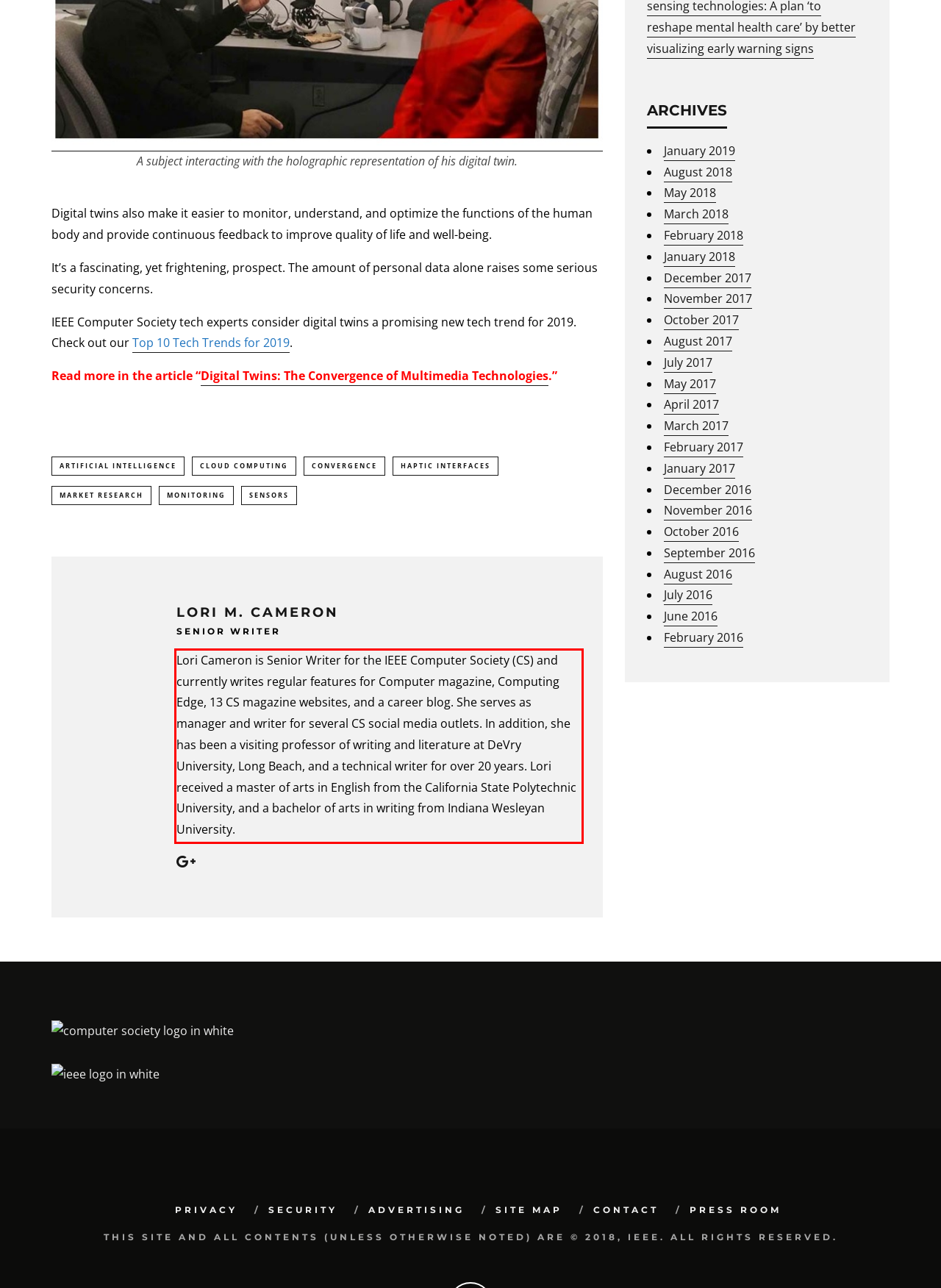Using the provided screenshot of a webpage, recognize the text inside the red rectangle bounding box by performing OCR.

Lori Cameron is Senior Writer for the IEEE Computer Society (CS) and currently writes regular features for Computer magazine, Computing Edge, 13 CS magazine websites, and a career blog. She serves as manager and writer for several CS social media outlets. In addition, she has been a visiting professor of writing and literature at DeVry University, Long Beach, and a technical writer for over 20 years. Lori received a master of arts in English from the California State Polytechnic University, and a bachelor of arts in writing from Indiana Wesleyan University.